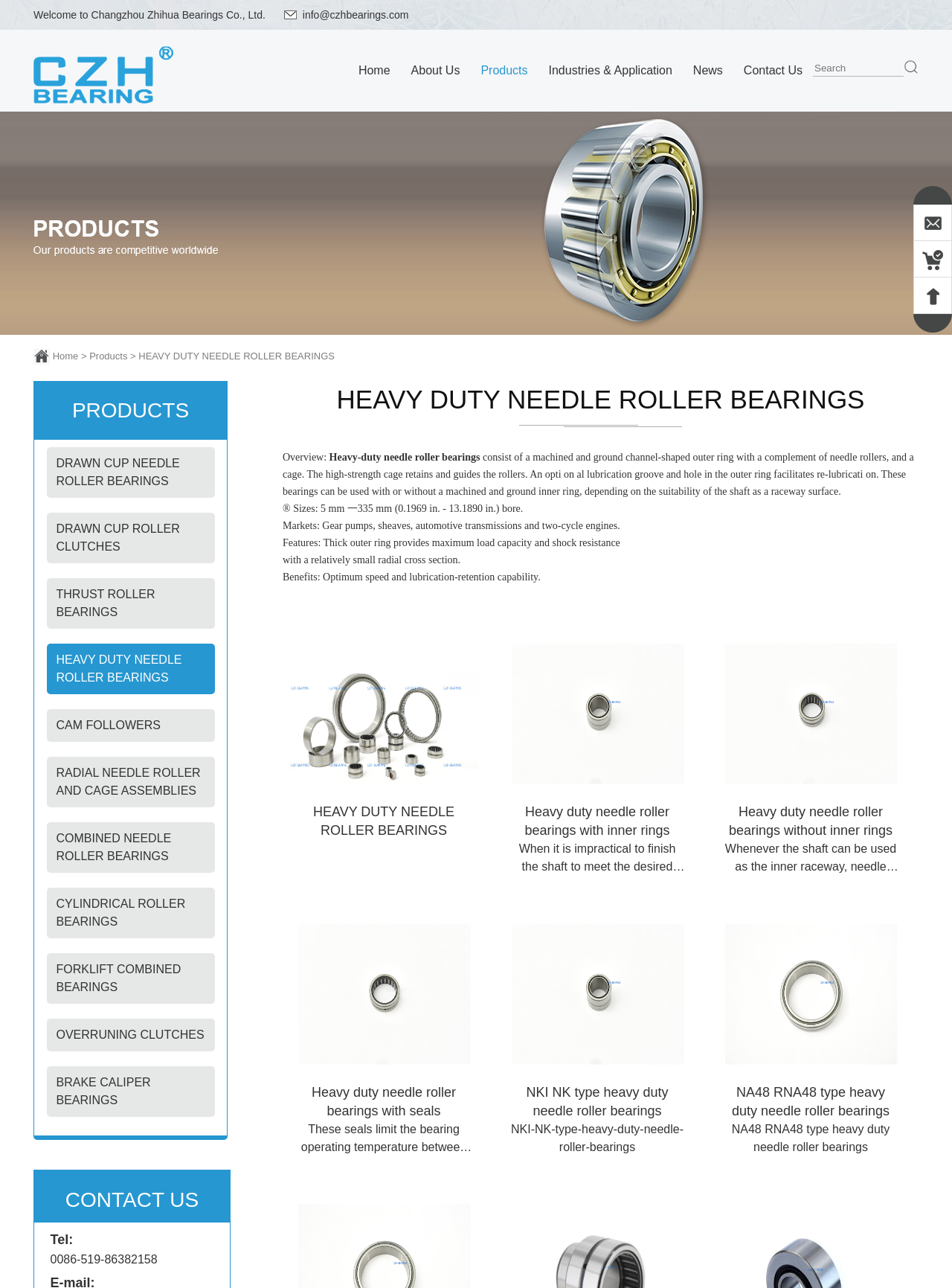Use a single word or phrase to answer the following:
How many product categories are there?

9